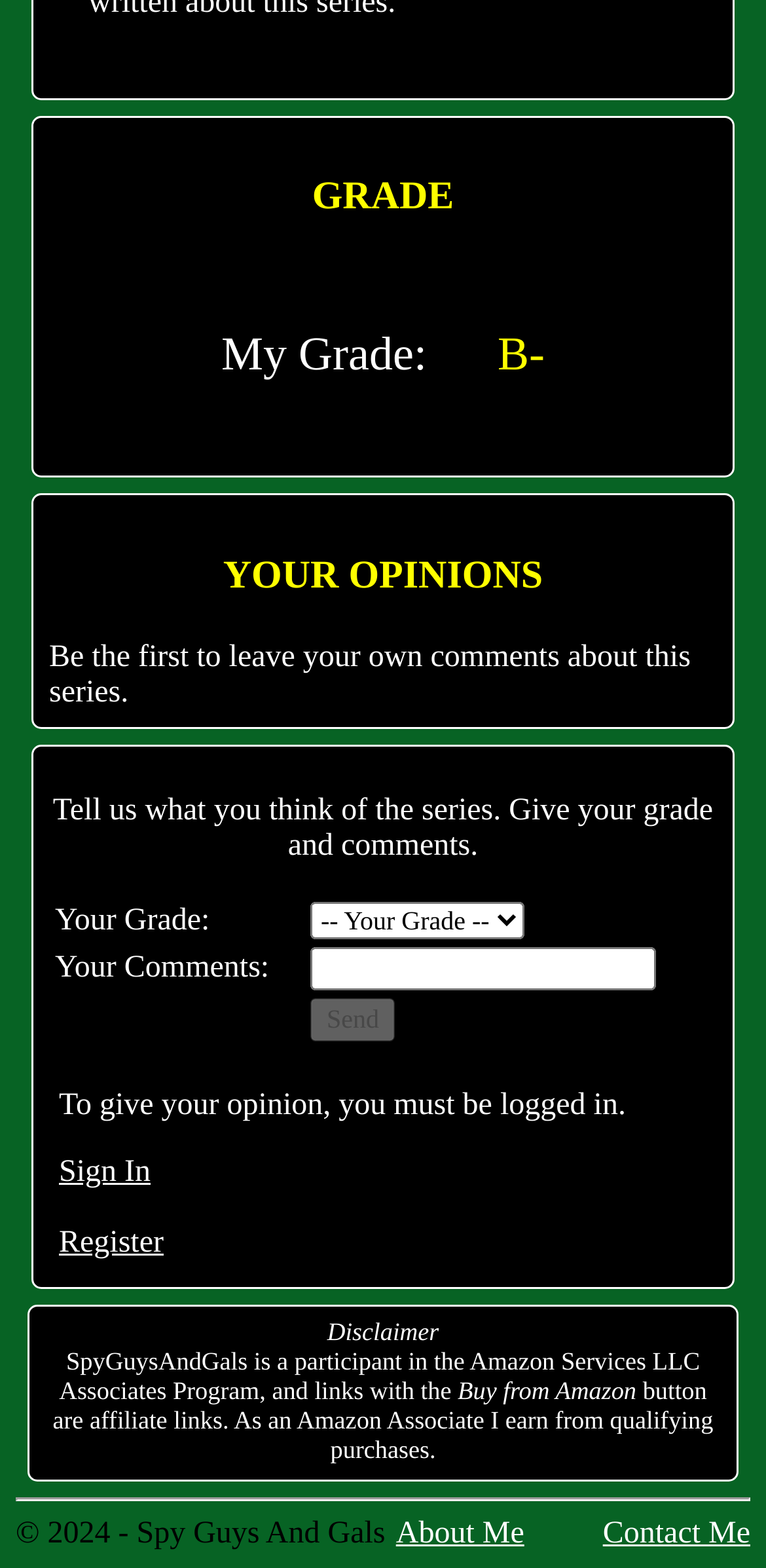What is the purpose of the 'Send' button?
Answer the question with a detailed explanation, including all necessary information.

The 'Send' button is likely used to submit the user's opinion about the series. This is inferred from its placement within the LayoutTableRow element, alongside the 'Your Comments:' label and the textbox element, which suggests that it is used to submit the user's comments.